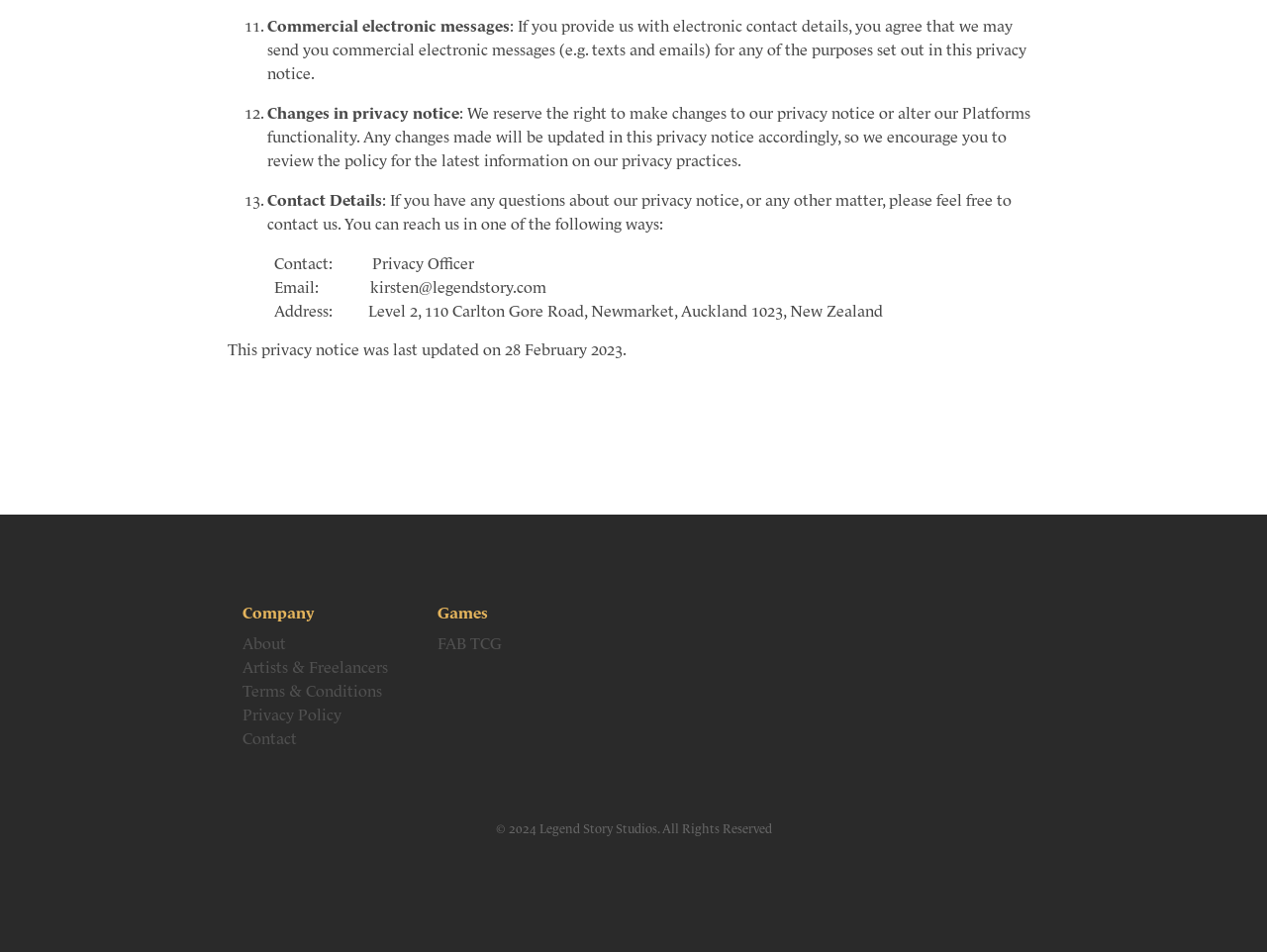What is the address of Legend Story Studios?
Using the image as a reference, answer with just one word or a short phrase.

Level 2, 110 Carlton Gore Road, Newmarket, Auckland 1023, New Zealand